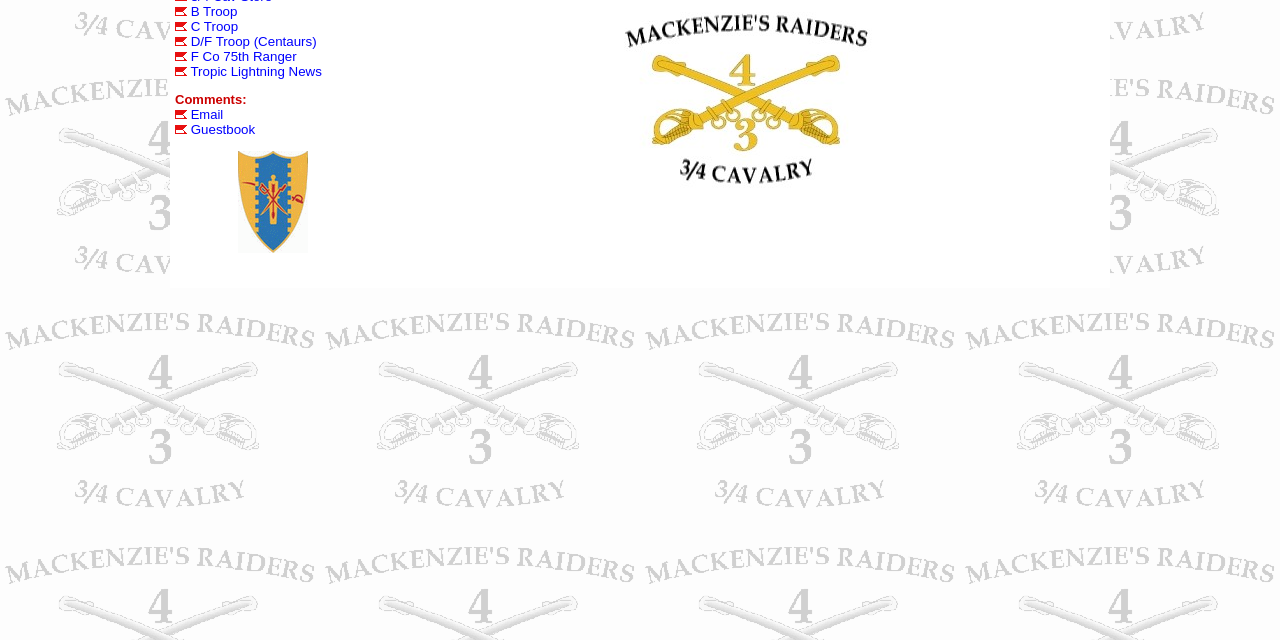Extract the bounding box coordinates for the UI element described as: "D/F Troop (Centaurs)".

[0.149, 0.053, 0.247, 0.077]